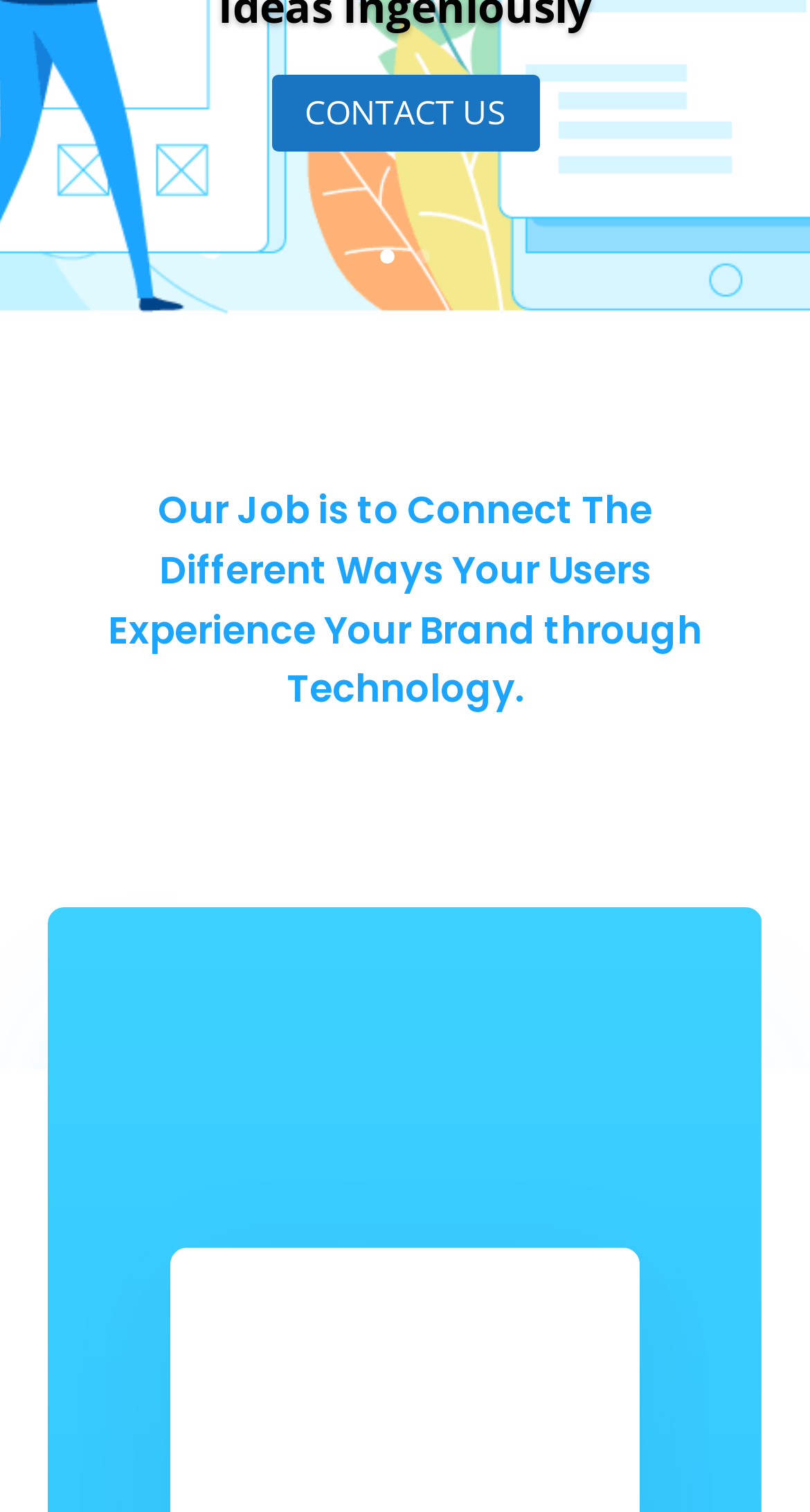Determine the bounding box for the UI element described here: "1".

[0.469, 0.164, 0.487, 0.174]